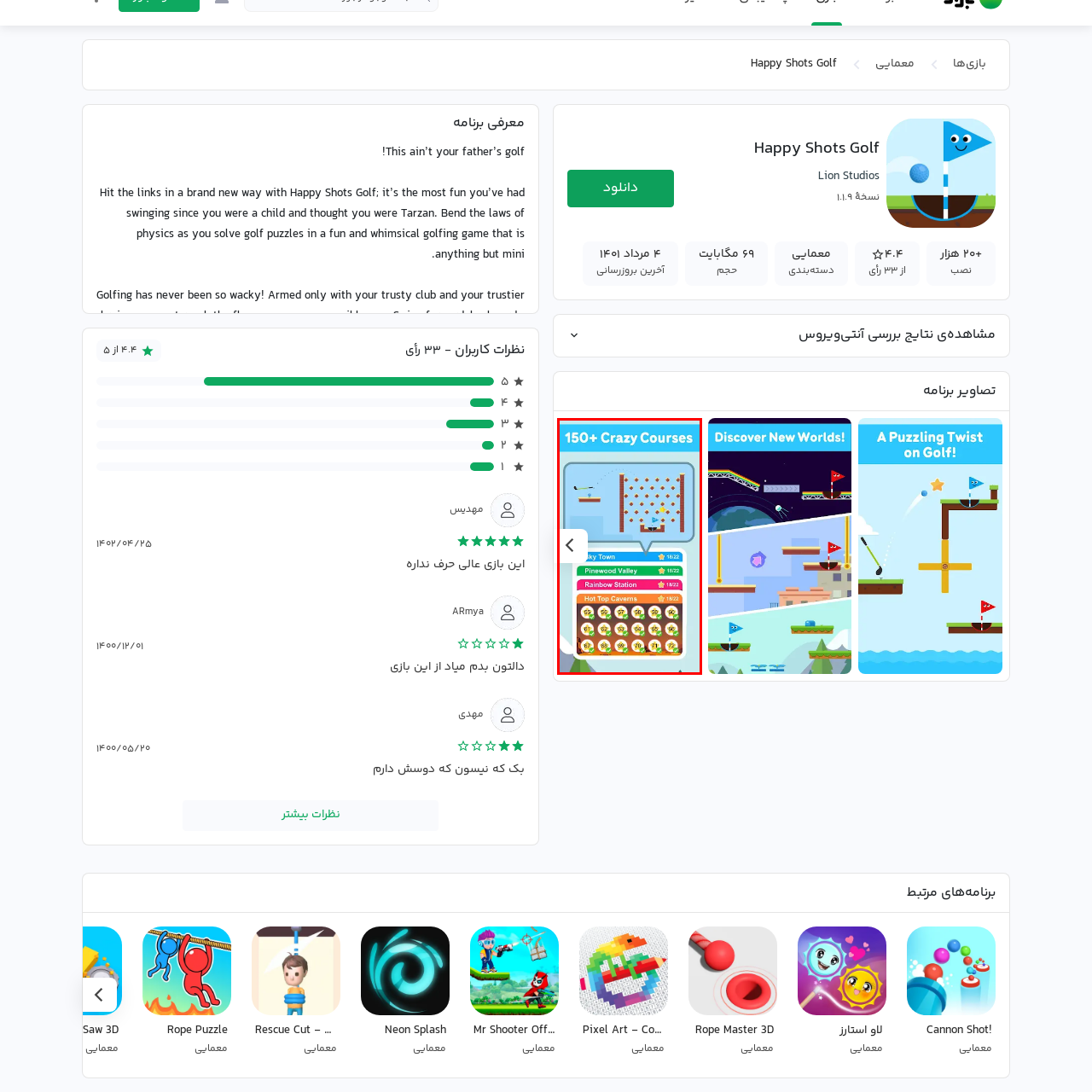Look at the image segment within the red box, What is the name of one of the challenging courses? Give a brief response in one word or phrase.

Ski Town